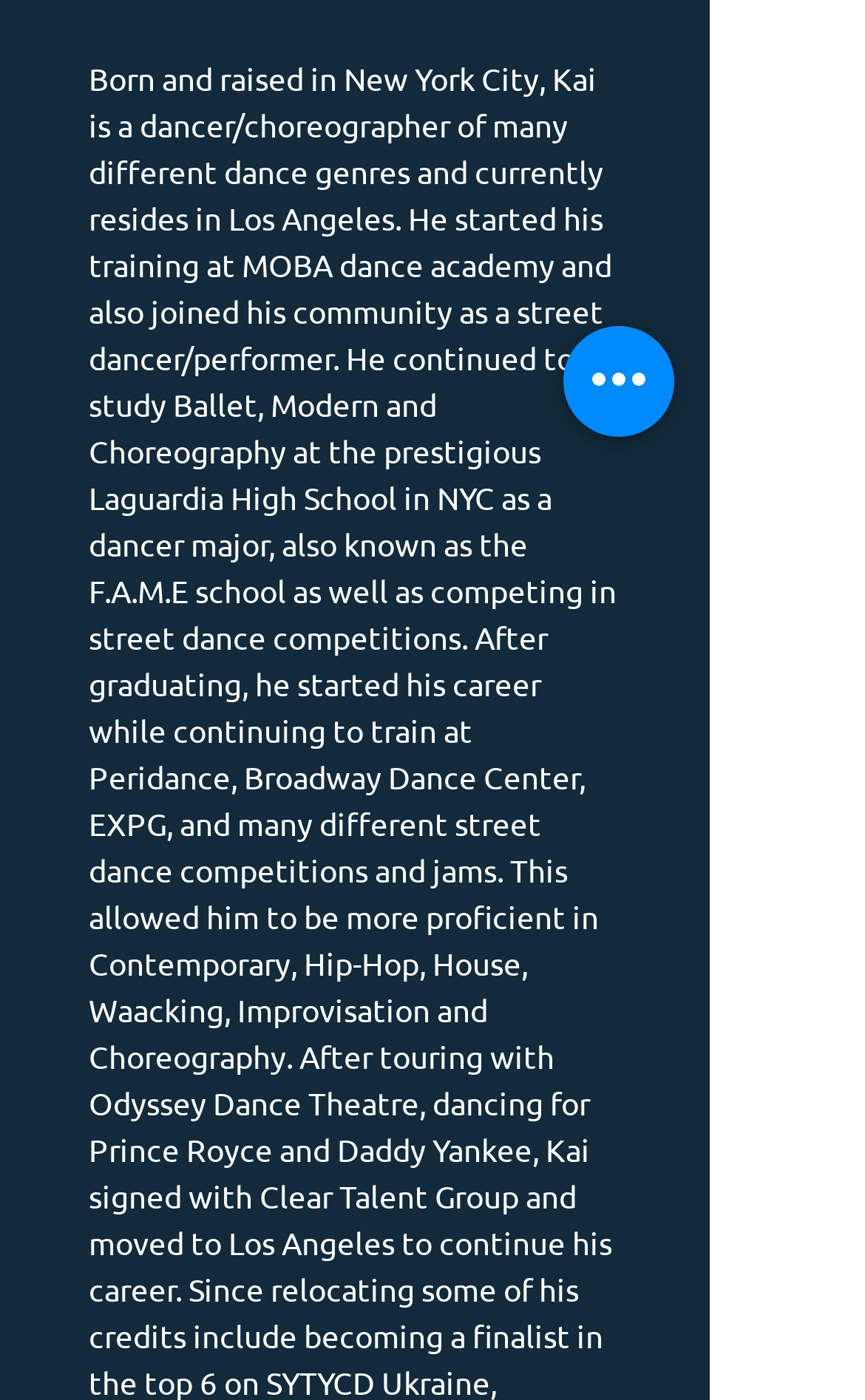Identify the coordinates of the bounding box for the element described below: "alt="lemongrenade-facebook"". Return the coordinates as four float numbers between 0 and 1: [left, top, right, bottom].

None